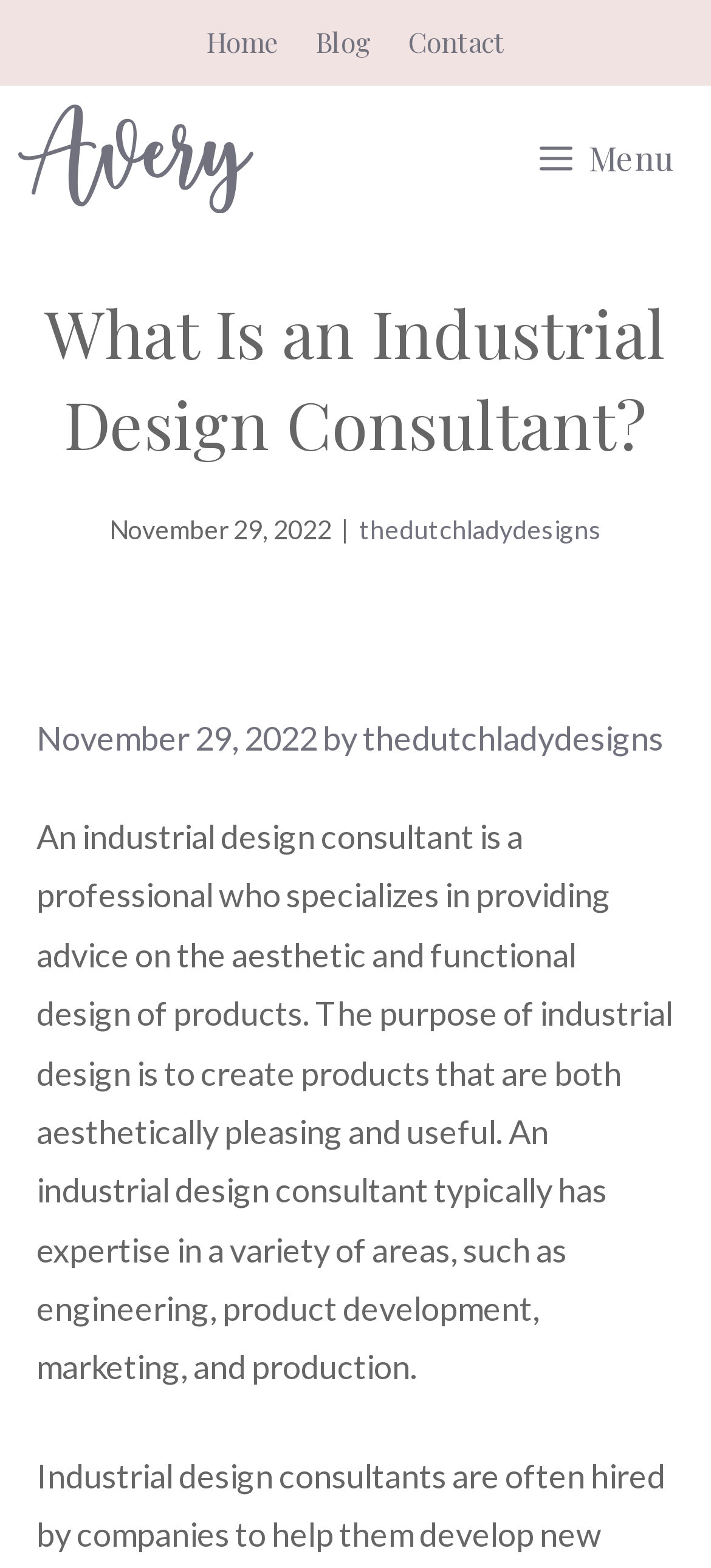What is the date of the article?
Look at the image and respond with a one-word or short-phrase answer.

November 29, 2022